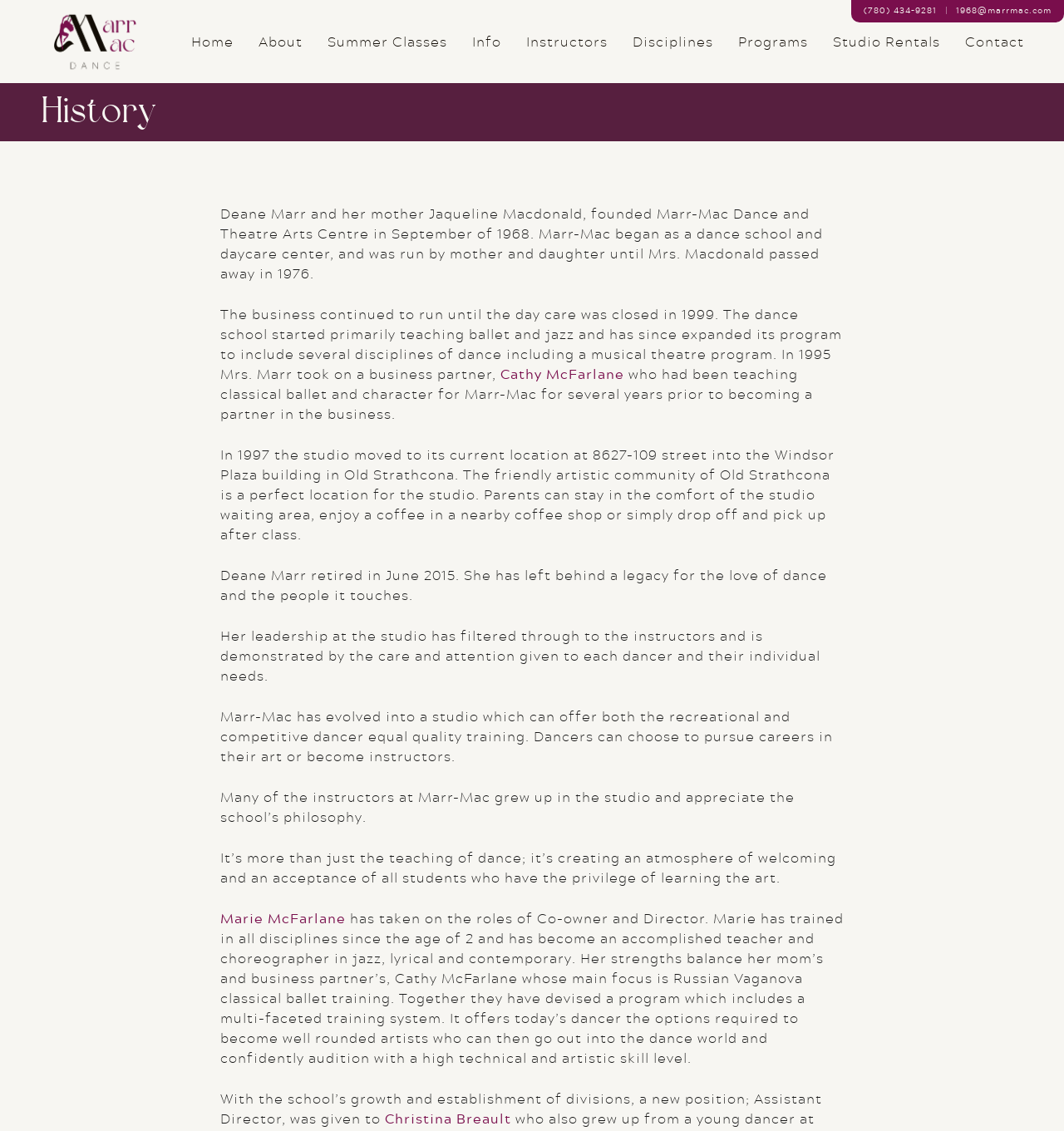Highlight the bounding box coordinates of the region I should click on to meet the following instruction: "Click on the 'About' link".

[0.231, 0.03, 0.296, 0.043]